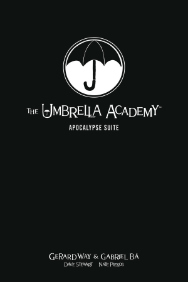What is the symbolic meaning of the umbrella logo?
We need a detailed and exhaustive answer to the question. Please elaborate.

The umbrella logo symbolizes the themes of protection and turmoil, which is explicitly mentioned in the caption as a representation of the storyline's core ideas.